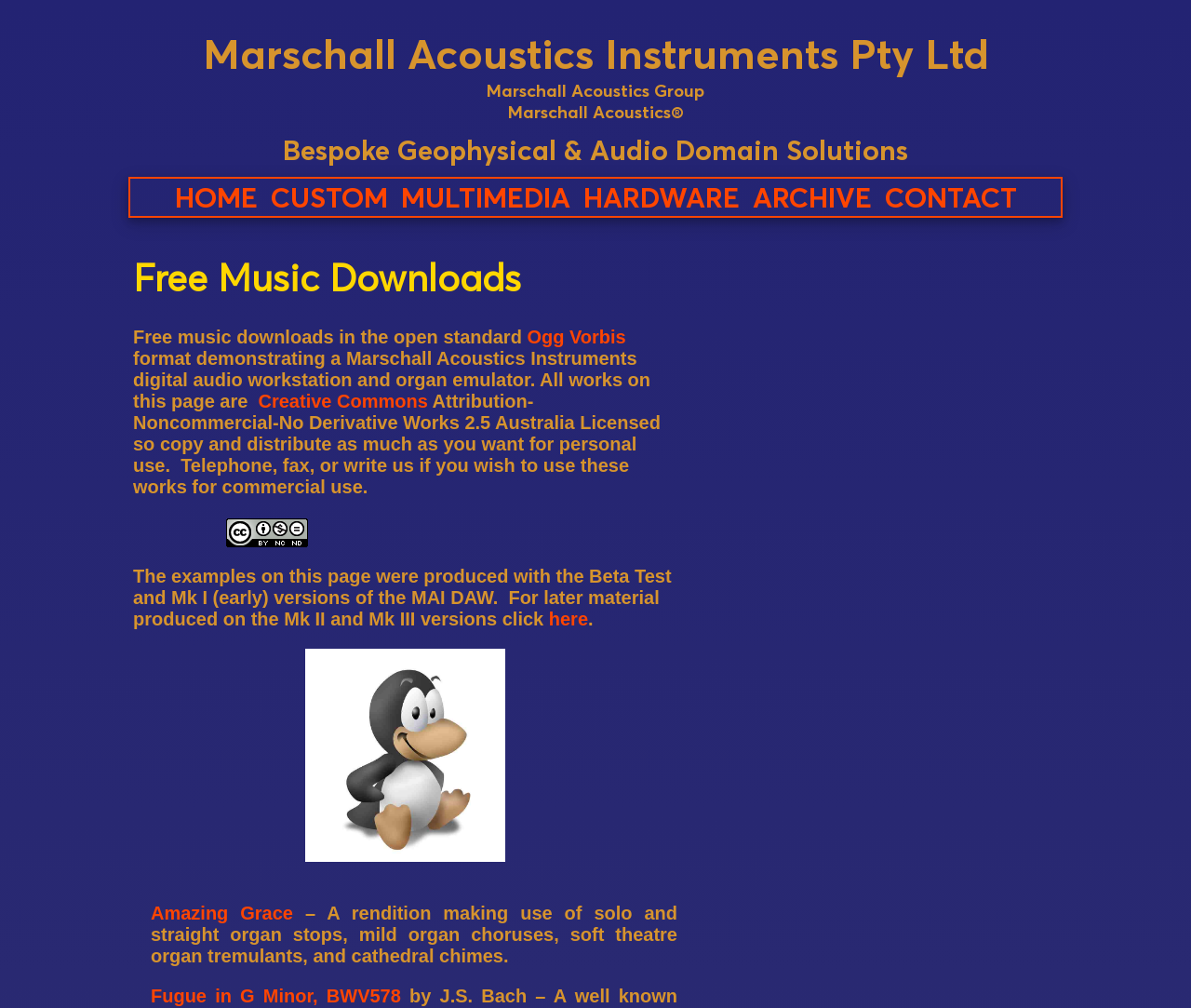Locate the bounding box coordinates of the clickable region to complete the following instruction: "Click on CUSTOM."

[0.227, 0.178, 0.325, 0.213]